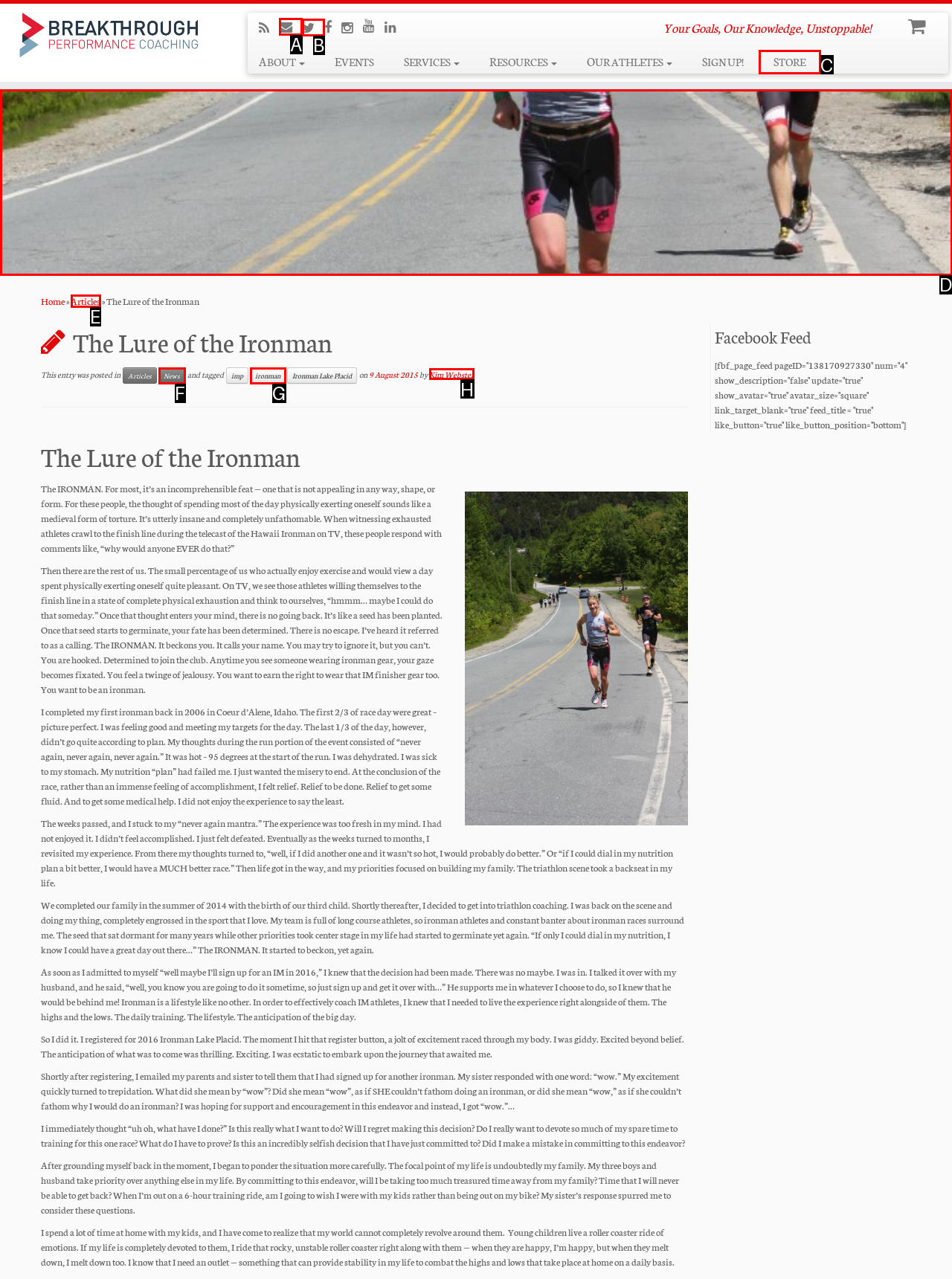Determine the letter of the UI element that will complete the task: Click the 'STORE' link
Reply with the corresponding letter.

C